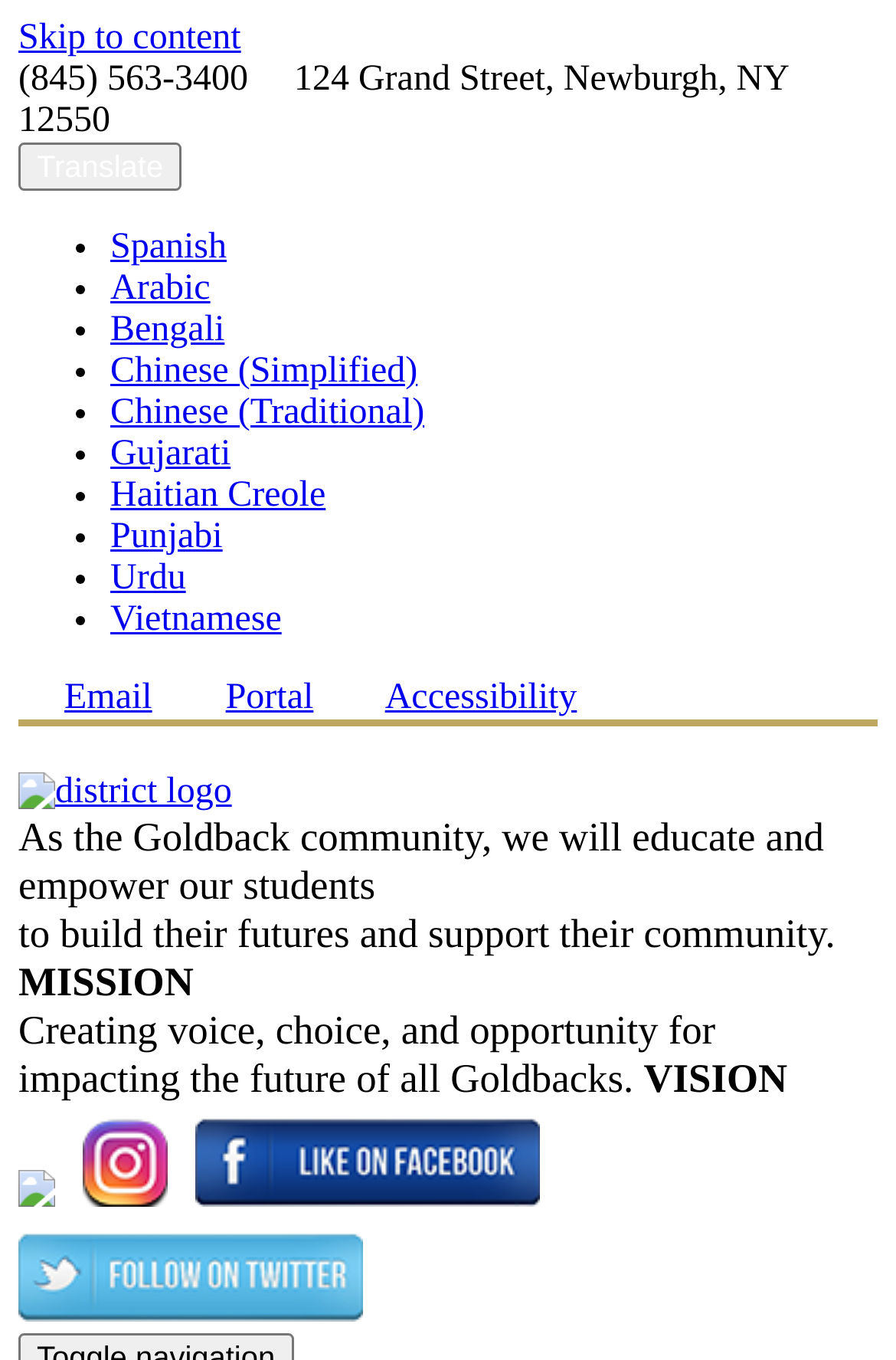Please determine and provide the text content of the webpage's heading.

NFA Main Scholars Prepare to Label Artifacts at Washington's Headquarters